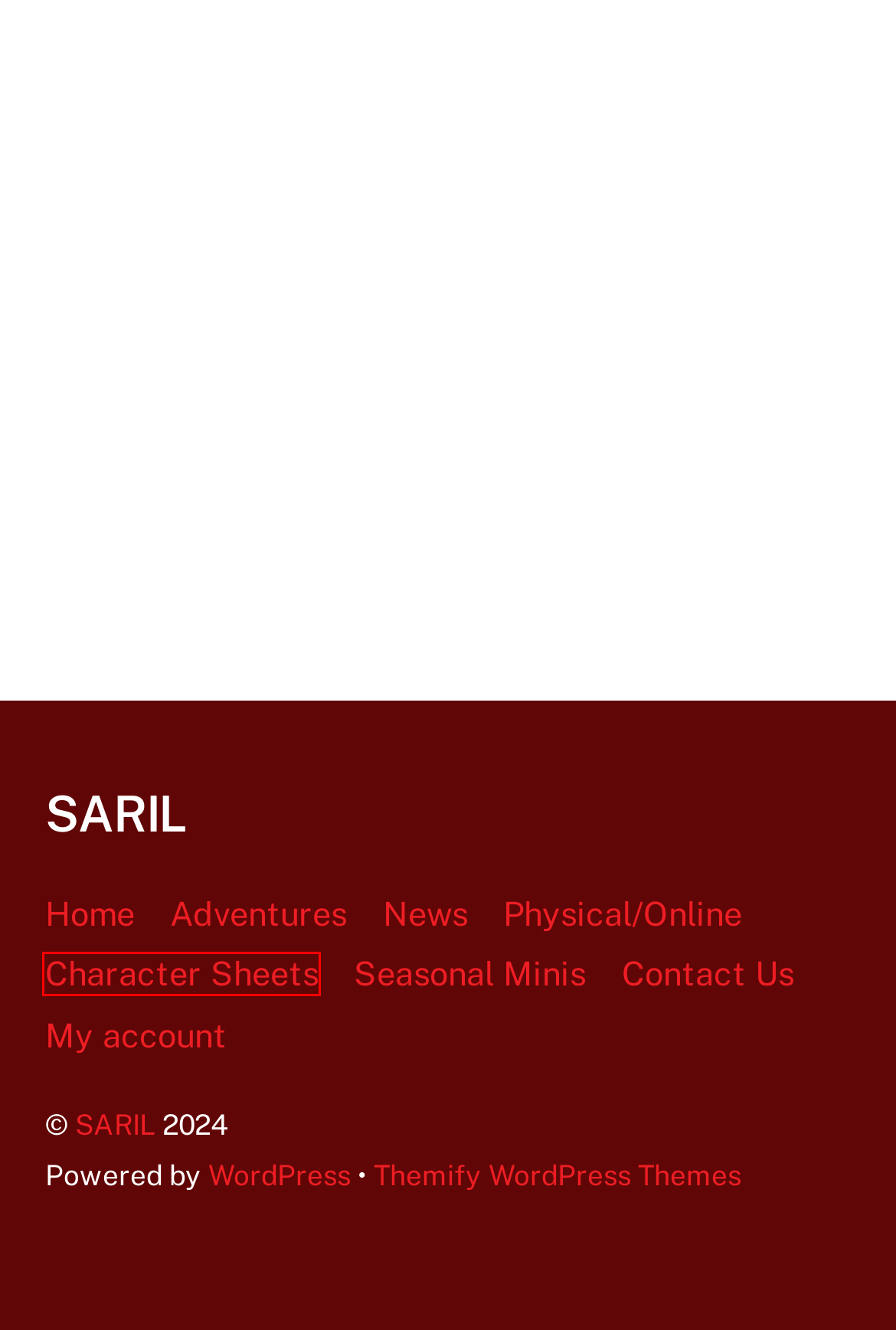You are given a screenshot depicting a webpage with a red bounding box around a UI element. Select the description that best corresponds to the new webpage after clicking the selected element. Here are the choices:
A. My account – SARIL
B. Halloween Minis – SARIL
C. SARIL – Adventure More
D. Contact Us – SARIL
E. Adventures – SARIL
F. Blog Tool, Publishing Platform, and CMS – WordPress.org
G. Character Sheets – SARIL
H. Physical/Online – SARIL

G